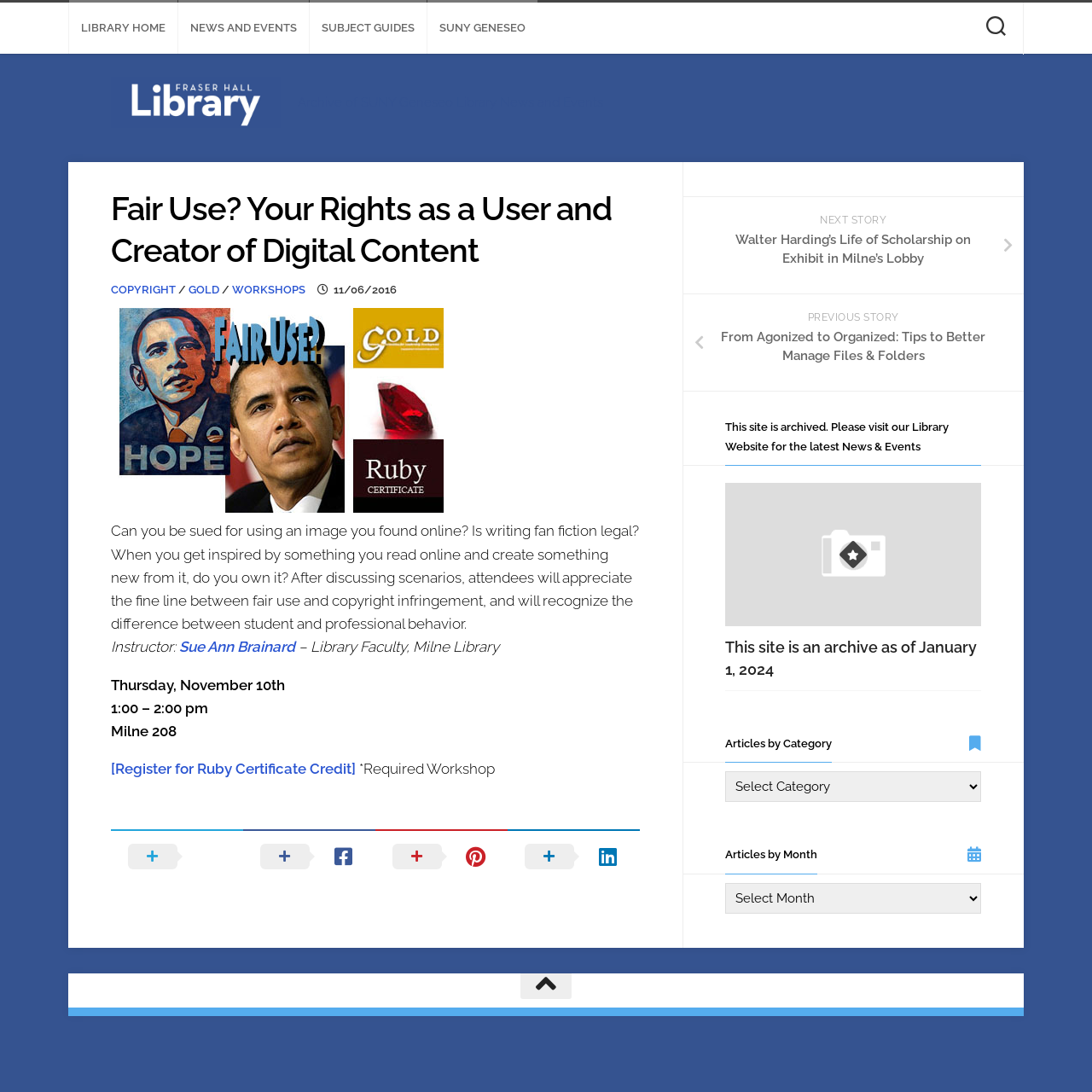Locate the bounding box of the user interface element based on this description: "title="Share on Pinterest"".

[0.344, 0.76, 0.465, 0.81]